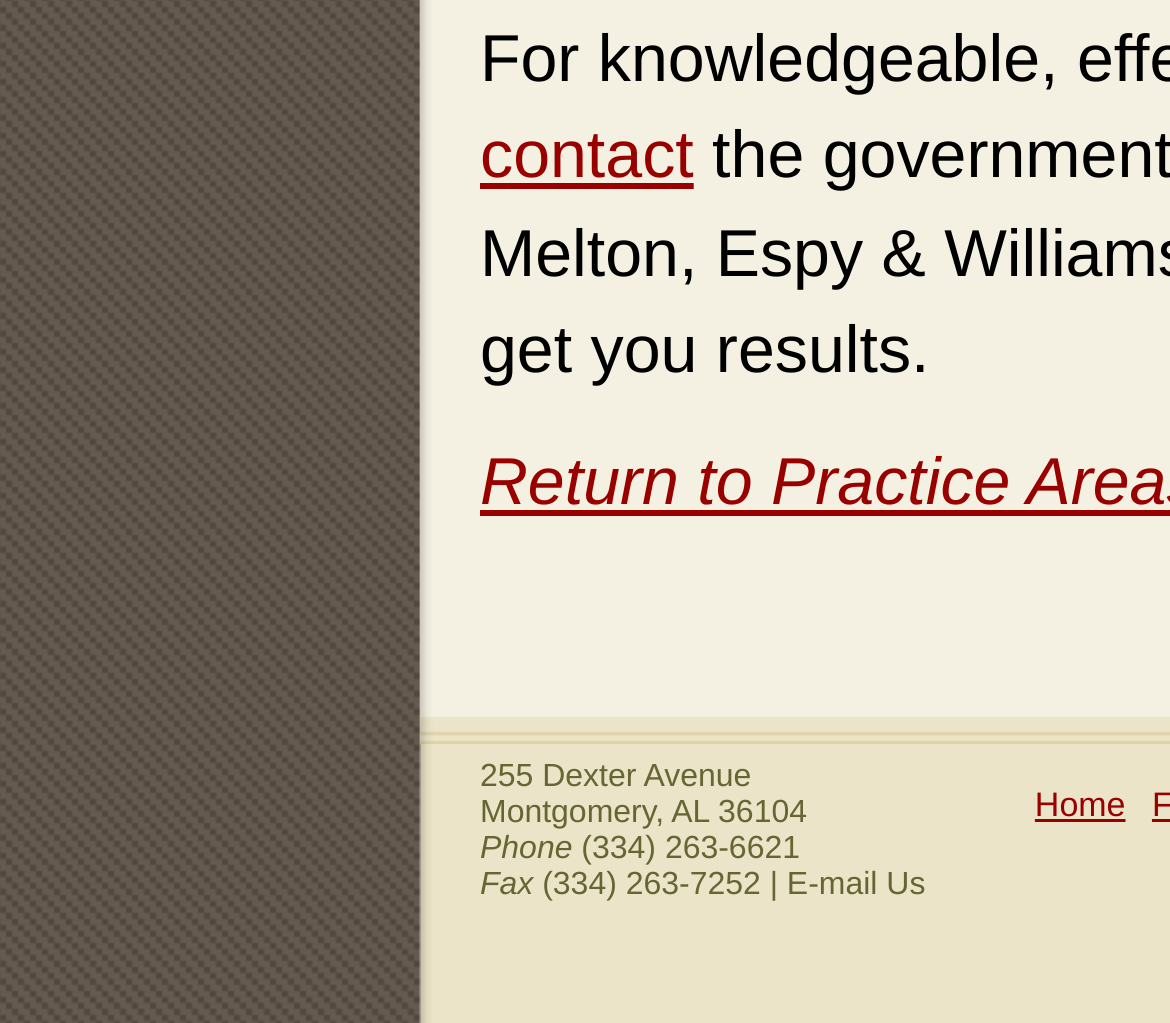What is the fax number?
Please provide a detailed answer to the question.

I found the fax number by analyzing the static text elements in the group element. The static text element with the OCR text '(334) 263-7252' is the fax number.